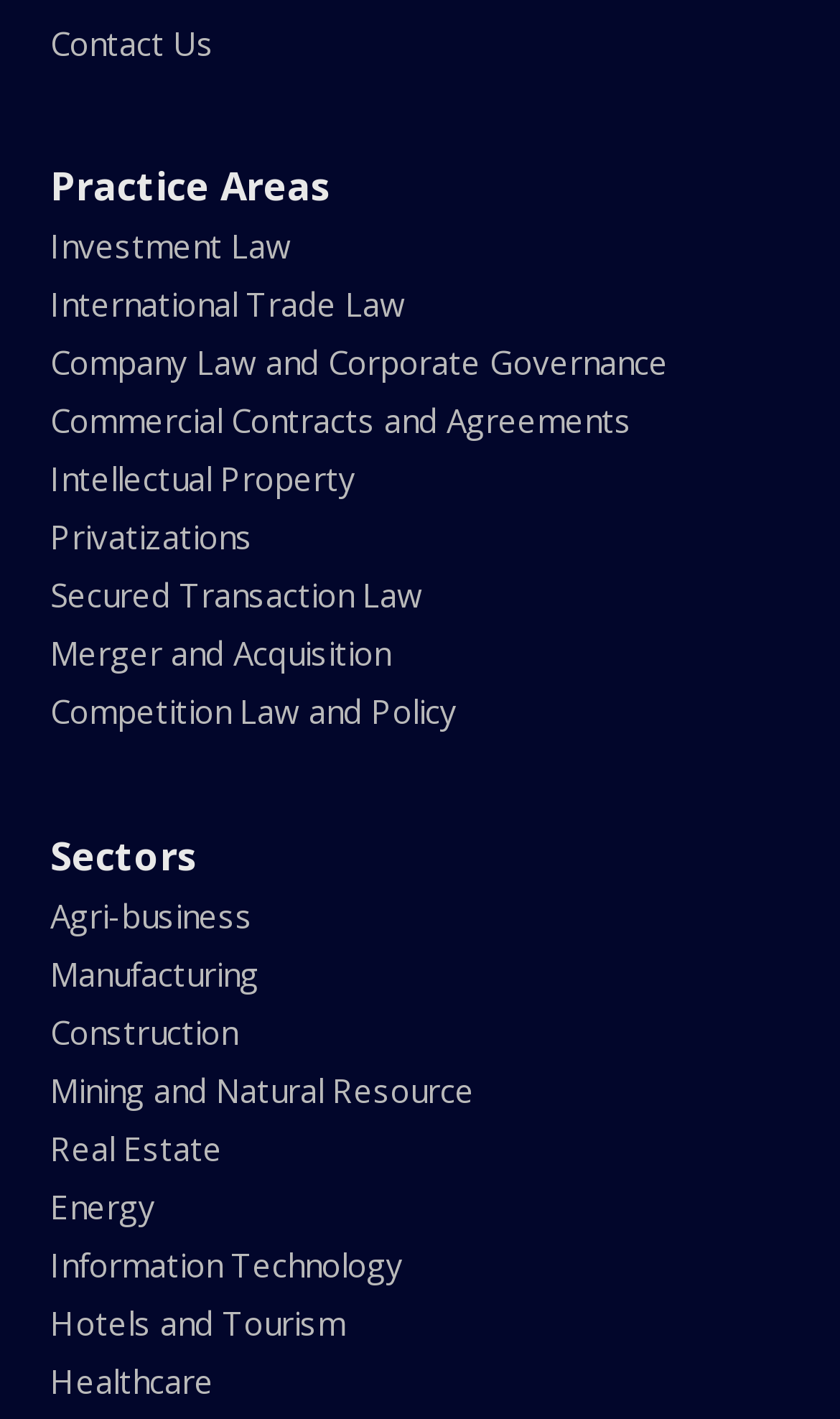Bounding box coordinates must be specified in the format (top-left x, top-left y, bottom-right x, bottom-right y). All values should be floating point numbers between 0 and 1. What are the bounding box coordinates of the UI element described as: Information Technology

[0.06, 0.875, 0.481, 0.906]